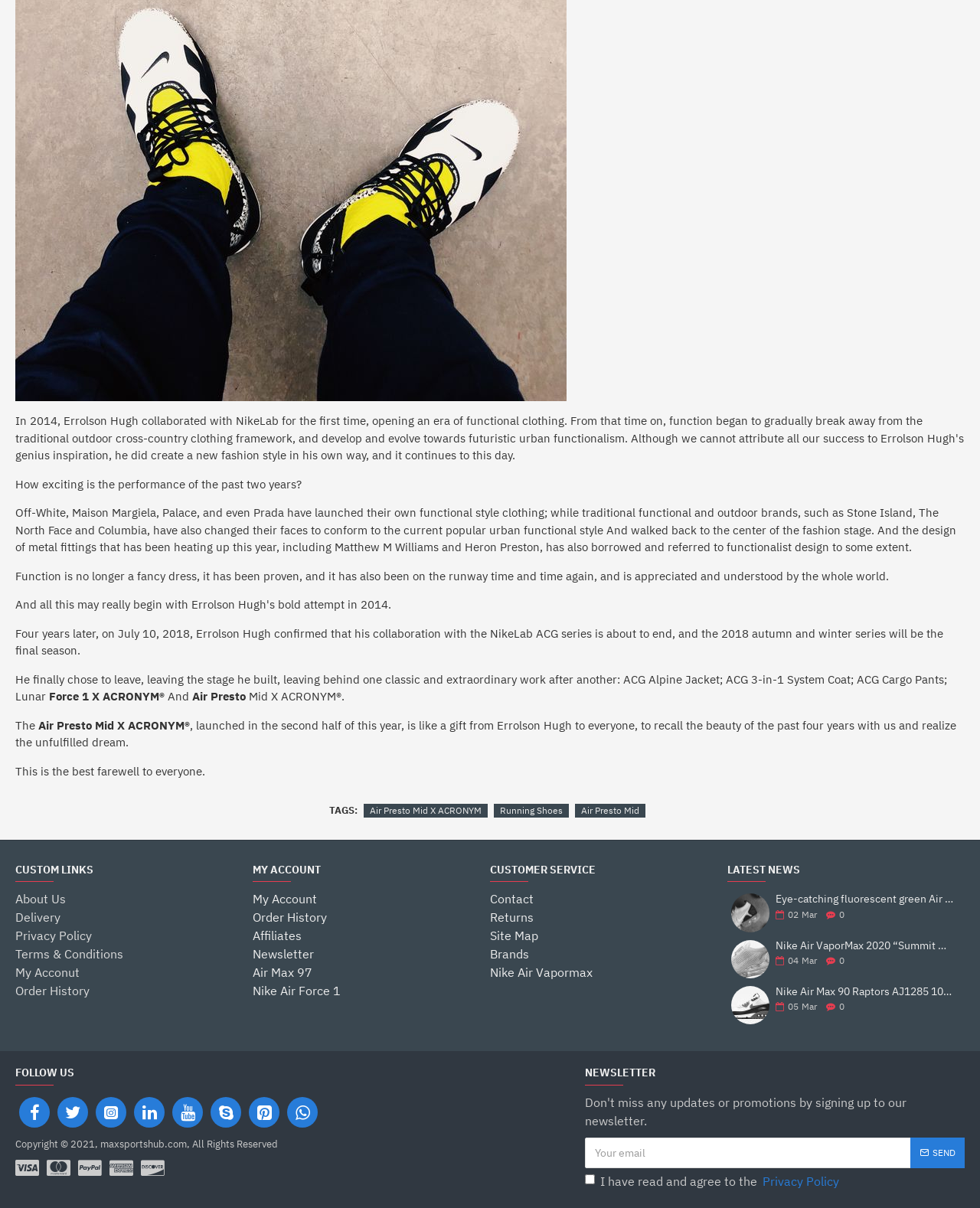Could you locate the bounding box coordinates for the section that should be clicked to accomplish this task: "Follow on Facebook".

[0.02, 0.908, 0.051, 0.933]